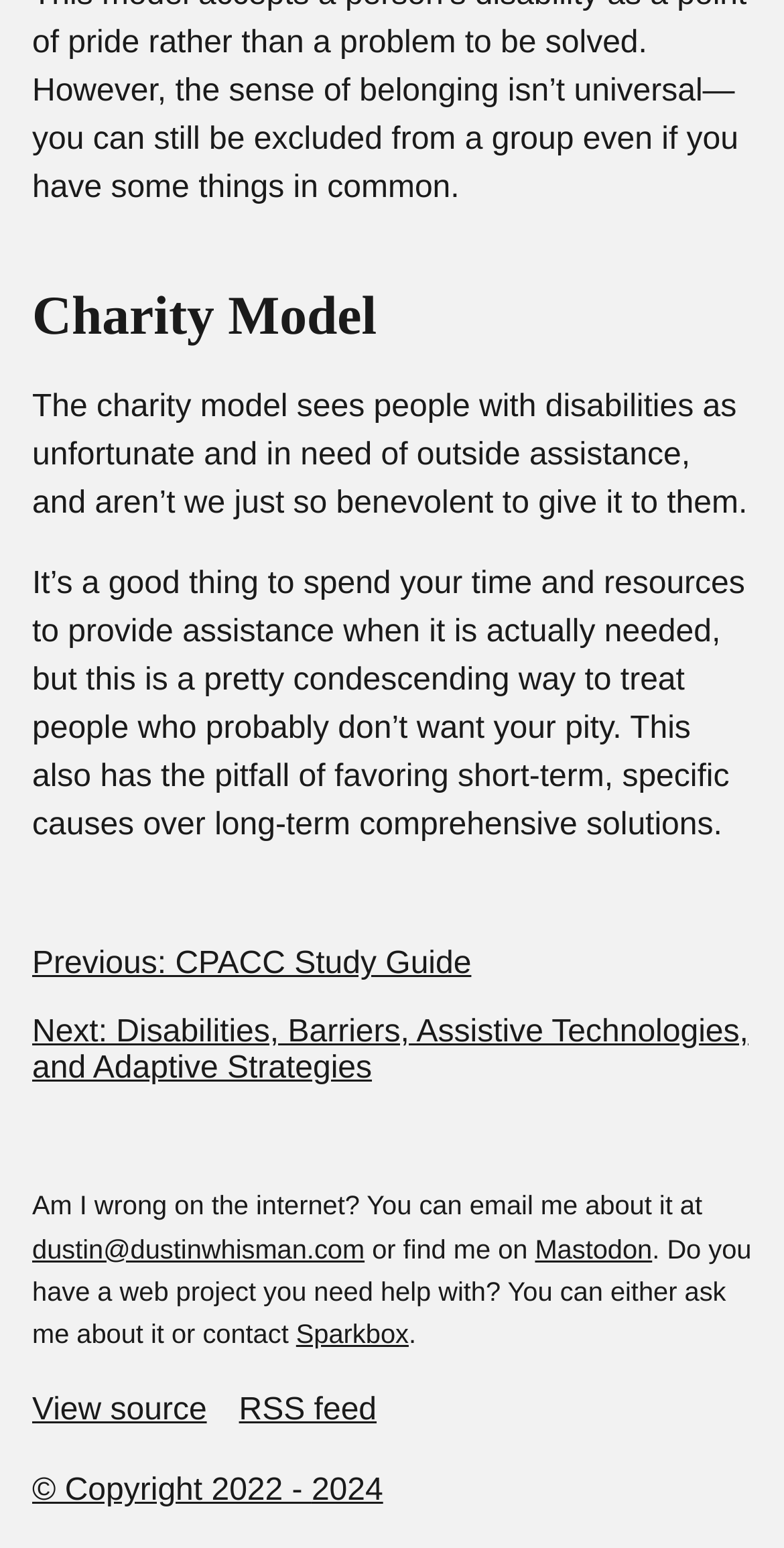Identify the bounding box of the HTML element described here: "© Copyright 2022 - 2024". Provide the coordinates as four float numbers between 0 and 1: [left, top, right, bottom].

[0.041, 0.952, 0.489, 0.974]